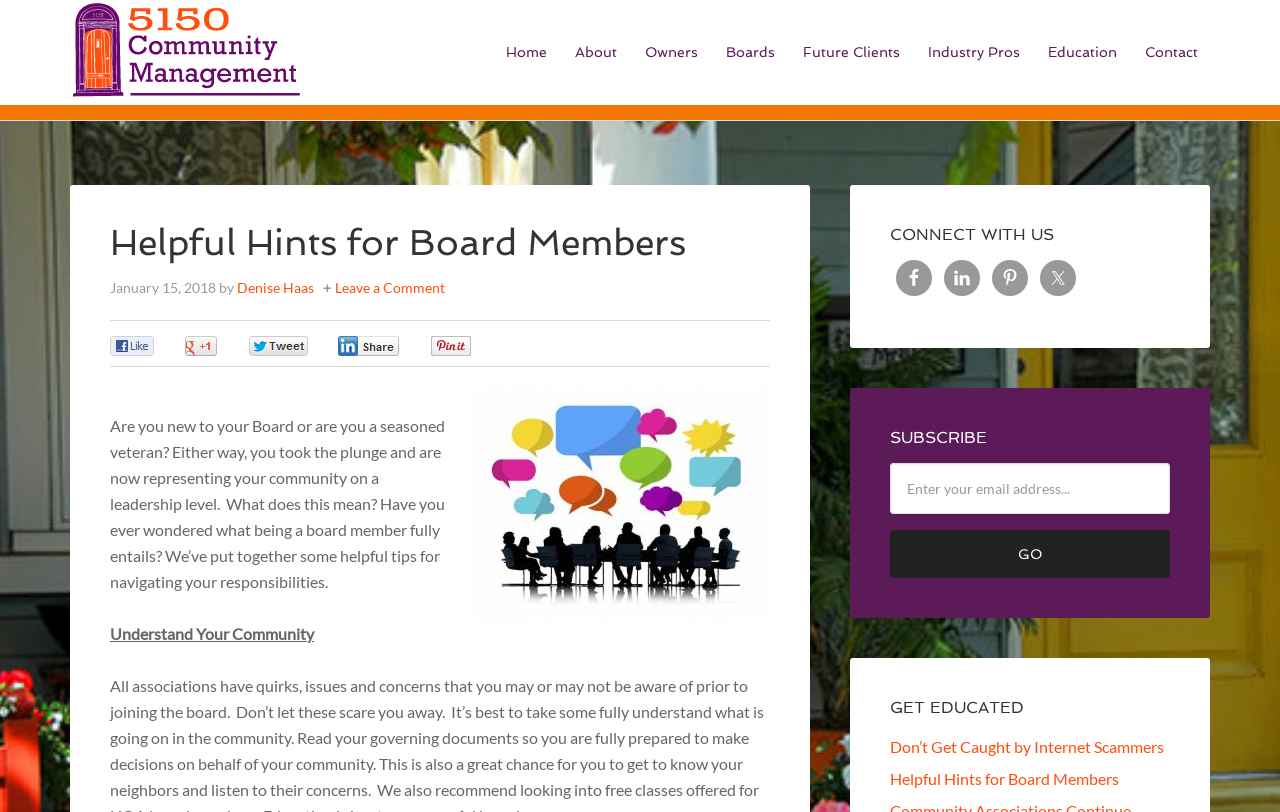Refer to the screenshot and give an in-depth answer to this question: How many articles are listed under 'GET EDUCATED'?

I counted the number of articles listed under the 'GET EDUCATED' heading by looking at the links 'Don’t Get Caught by Internet Scammers' and 'Helpful Hints for Board Members'.